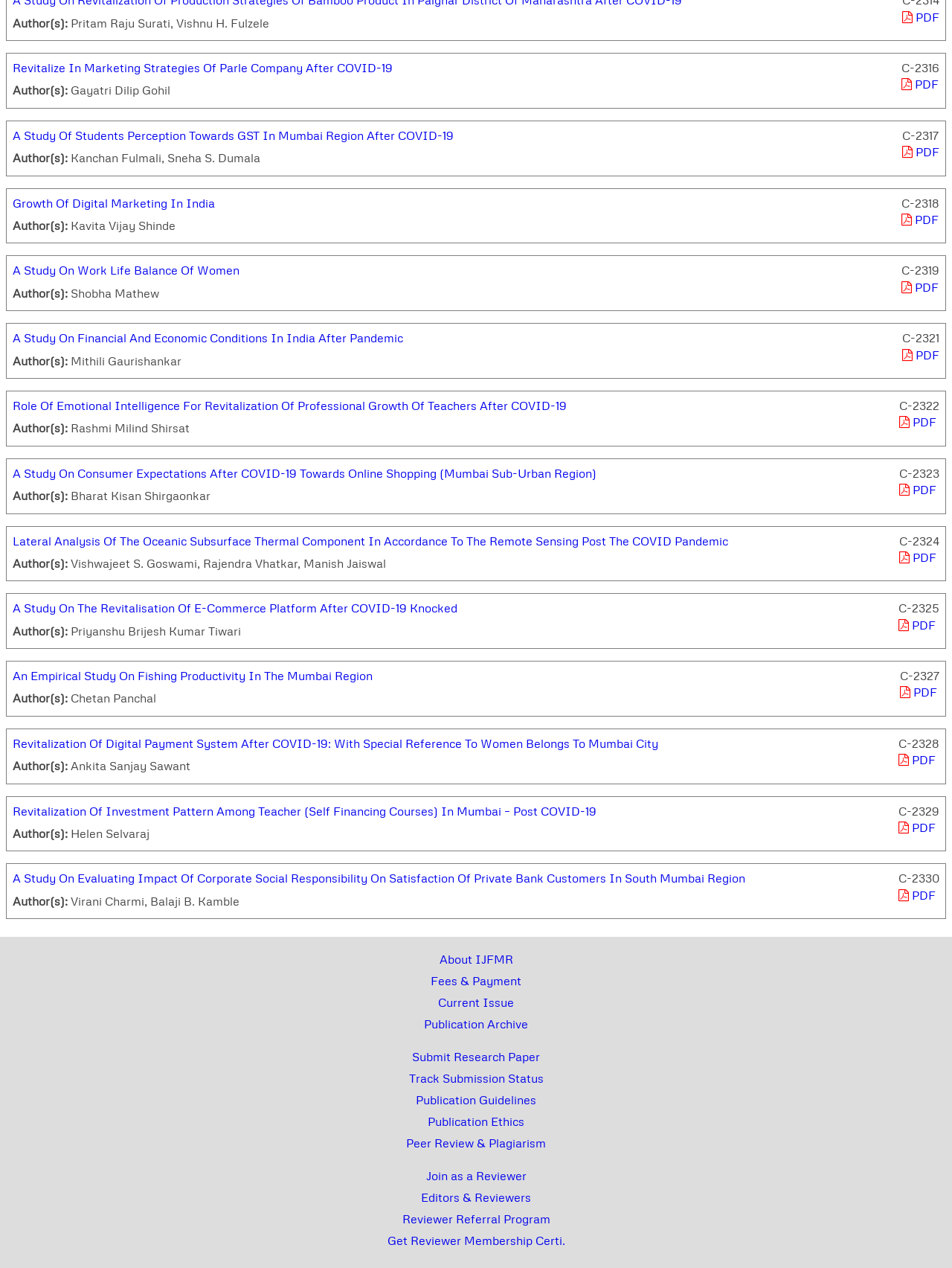Please study the image and answer the question comprehensively:
How many authors are listed for the research paper 'A Study On Work Life Balance Of Women'?

I found a StaticText element with the text 'Author(s):' followed by another StaticText element with the text 'Shobha Mathew'. This indicates that there is only one author listed for the research paper 'A Study On Work Life Balance Of Women'.